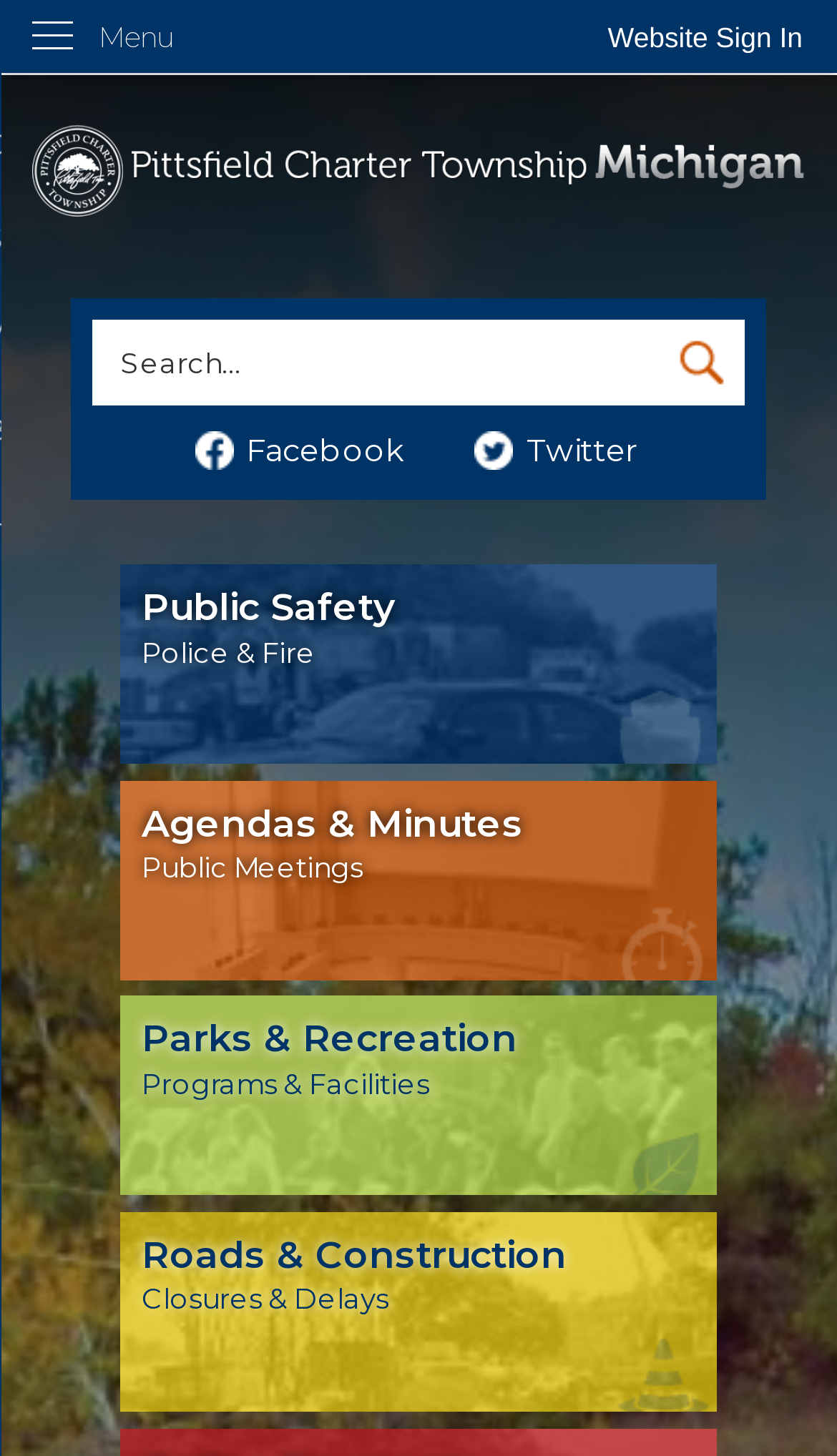Kindly determine the bounding box coordinates for the area that needs to be clicked to execute this instruction: "Go to the home page".

[0.039, 0.085, 0.961, 0.148]